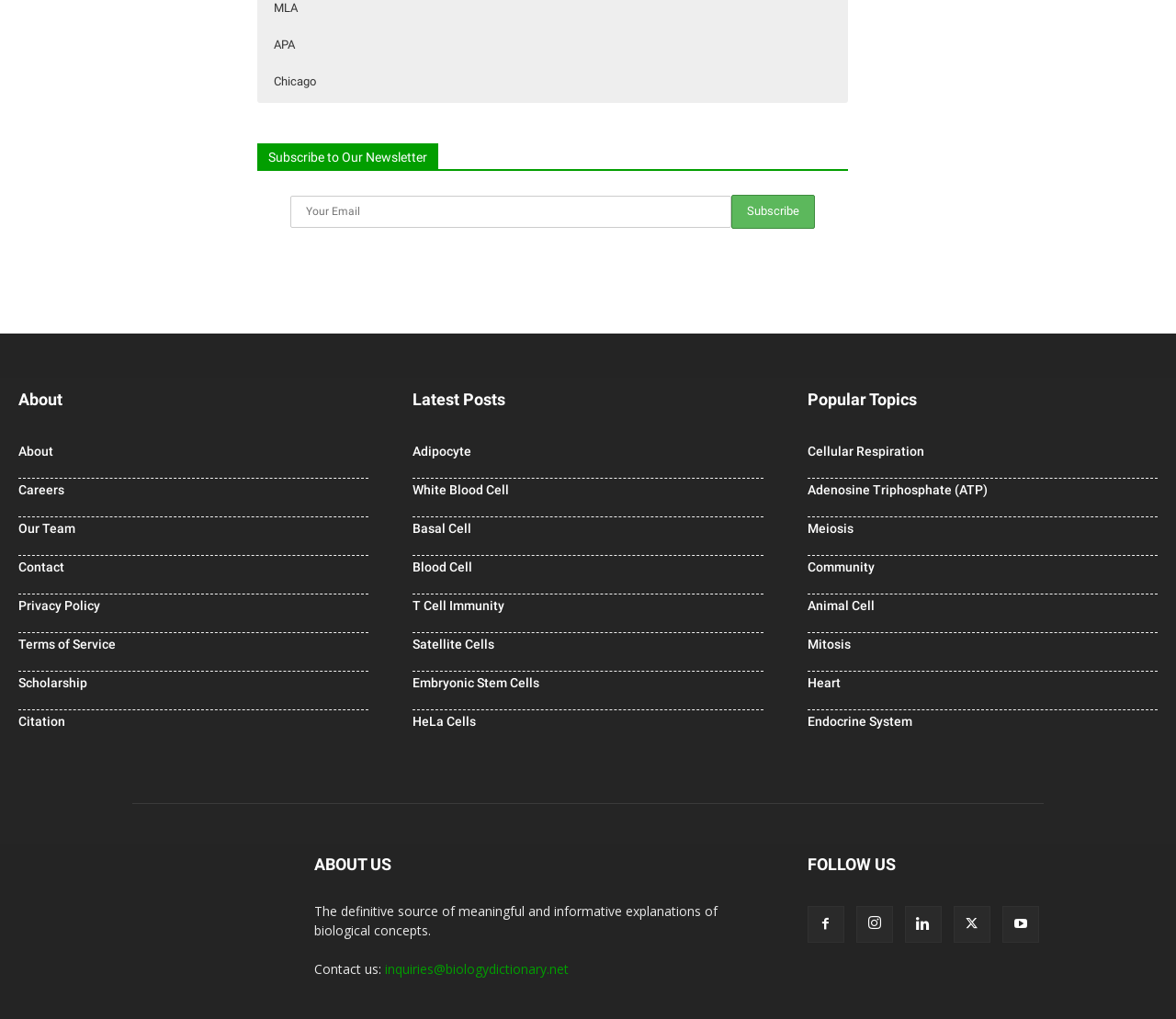Pinpoint the bounding box coordinates of the element to be clicked to execute the instruction: "Click Ayrshire Daily News Logo".

None